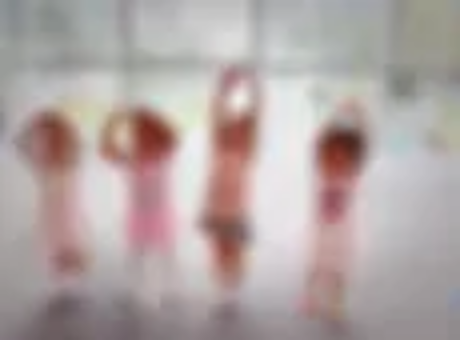What is the age range of the children in the program?
Answer the question with detailed information derived from the image.

According to the caption, the 'Tiny Tots Ballet' program is designed for children ages 2.5 to 3, which suggests that the children in the image are within this age range.